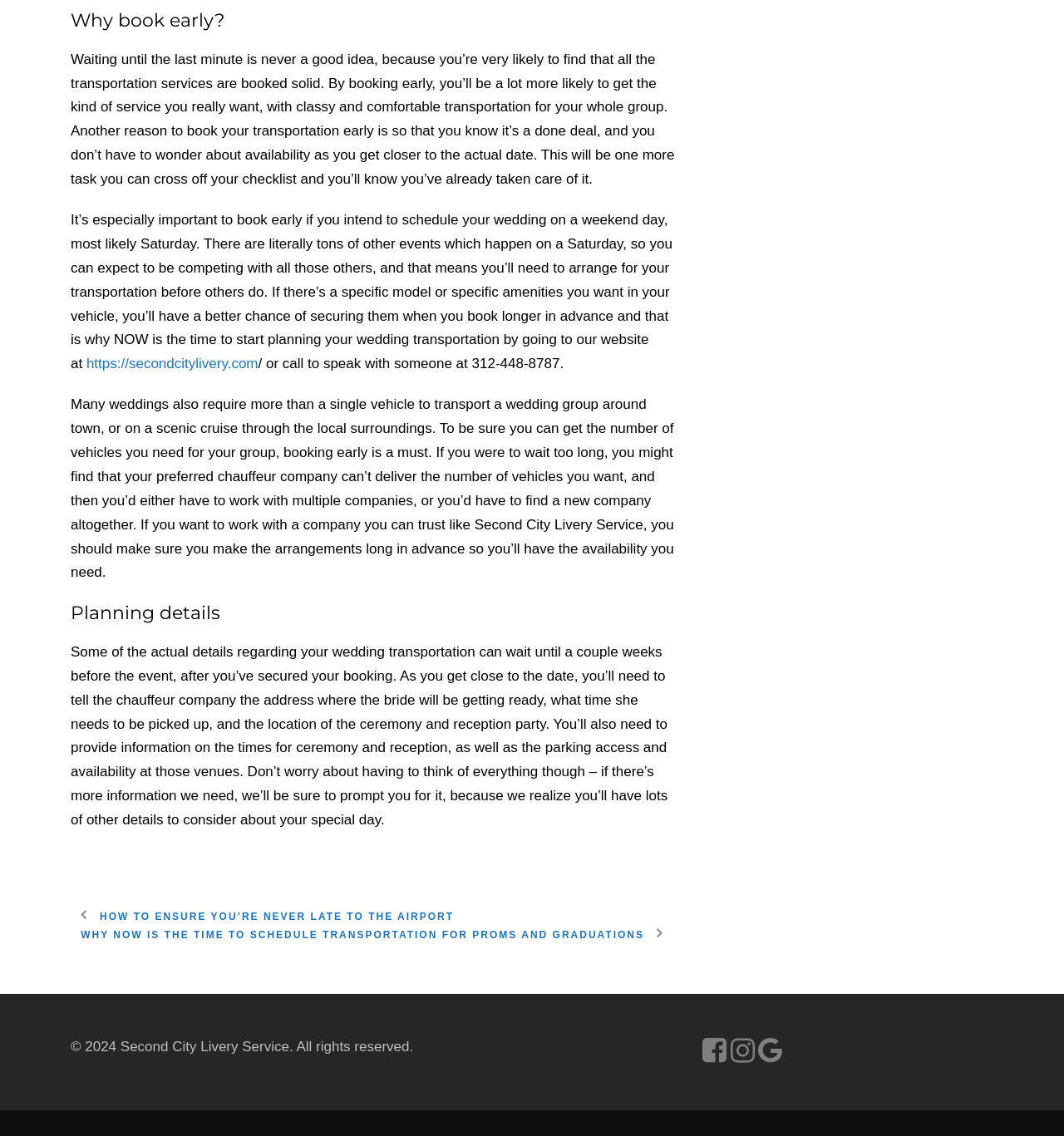What is the recommended time to plan wedding transportation?
Please give a detailed and elaborate explanation in response to the question.

The webpage suggests that planning wedding transportation should be done long in advance, especially if you intend to schedule your wedding on a weekend day, to ensure that you can get the number of vehicles you need for your group.